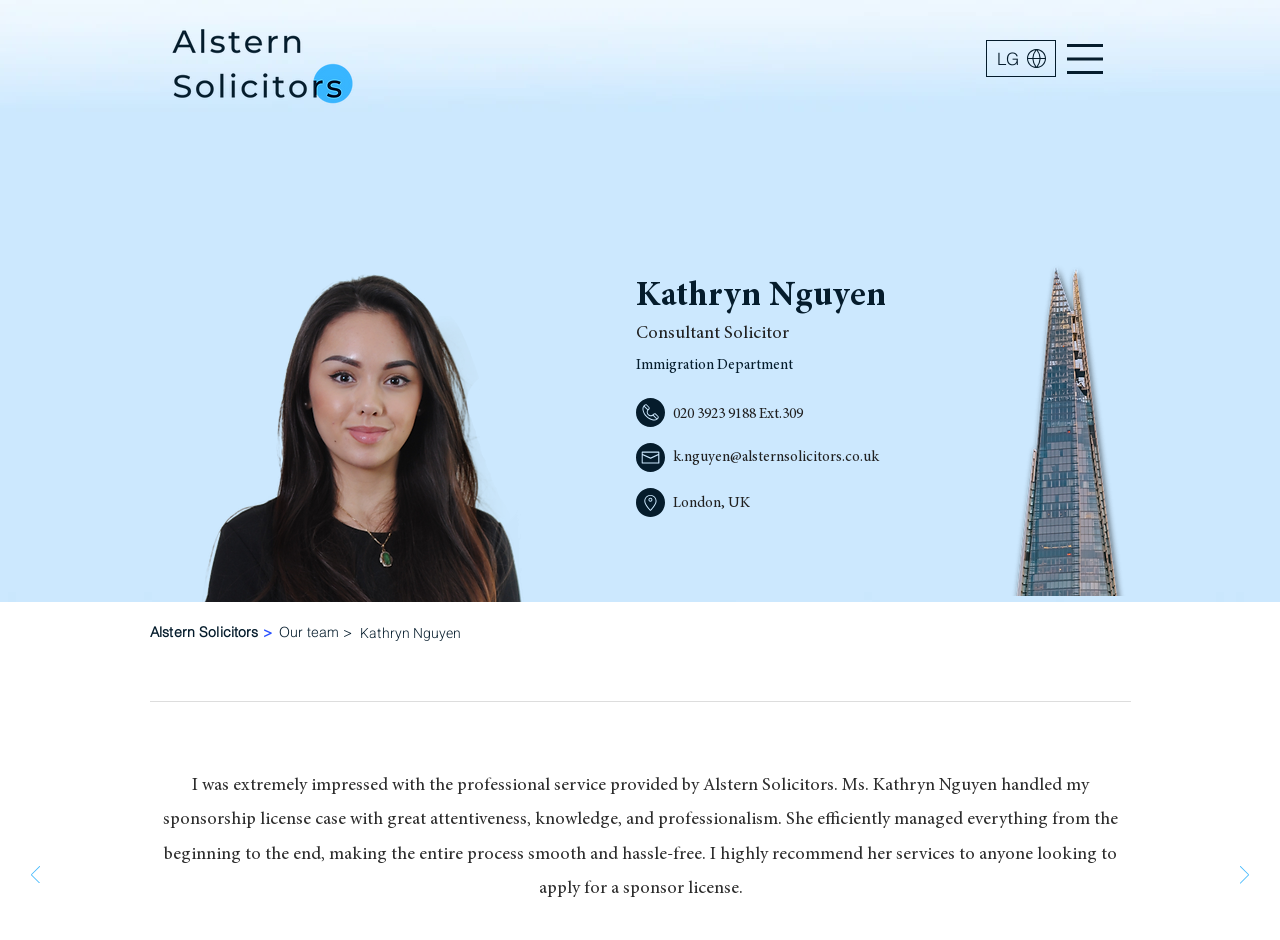What is the name of the company Kathryn Nguyen works for?
Give a single word or phrase answer based on the content of the image.

Alstern Solicitors